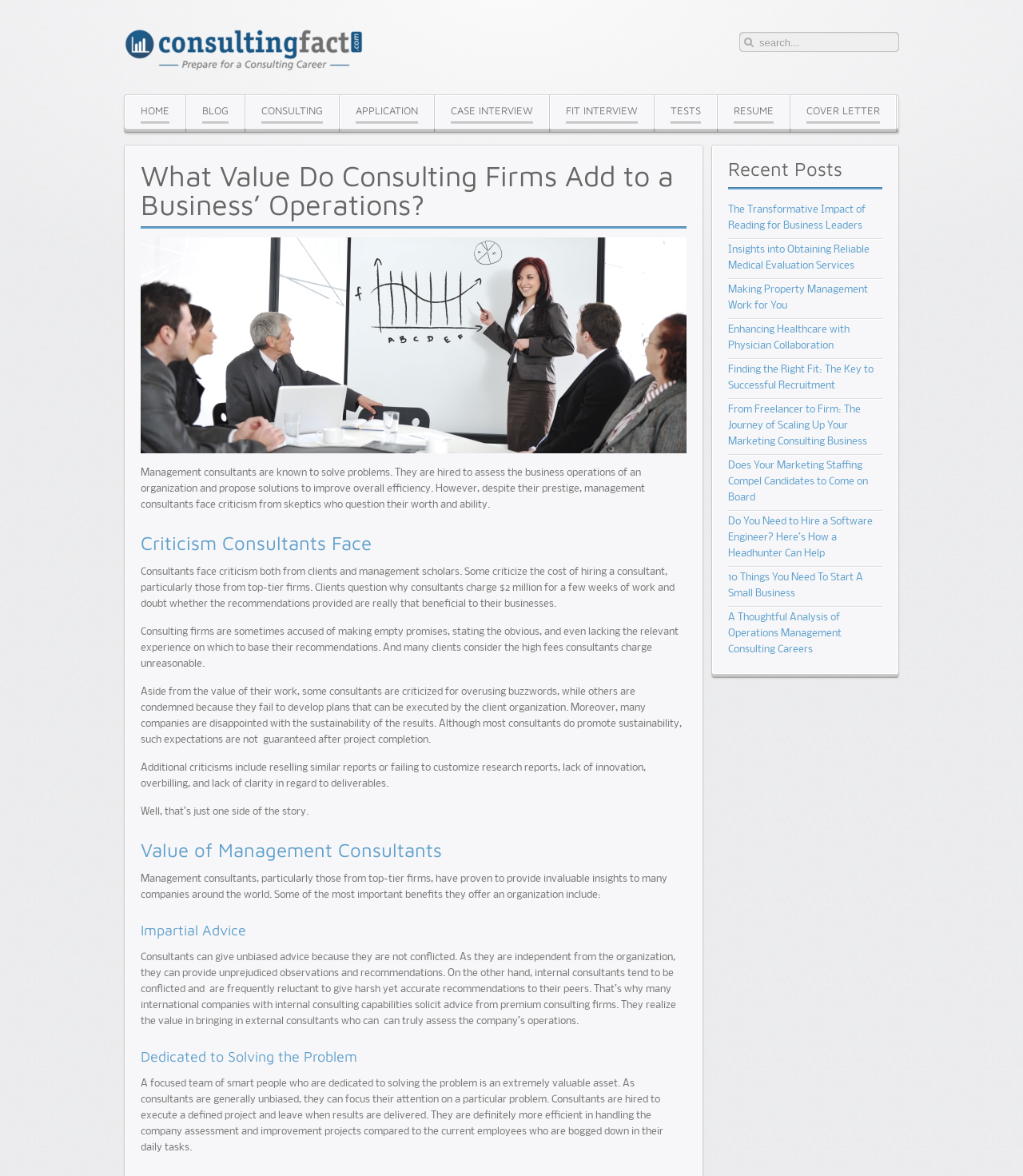Determine the bounding box coordinates of the clickable region to execute the instruction: "read the blog". The coordinates should be four float numbers between 0 and 1, denoted as [left, top, right, bottom].

[0.182, 0.08, 0.239, 0.109]